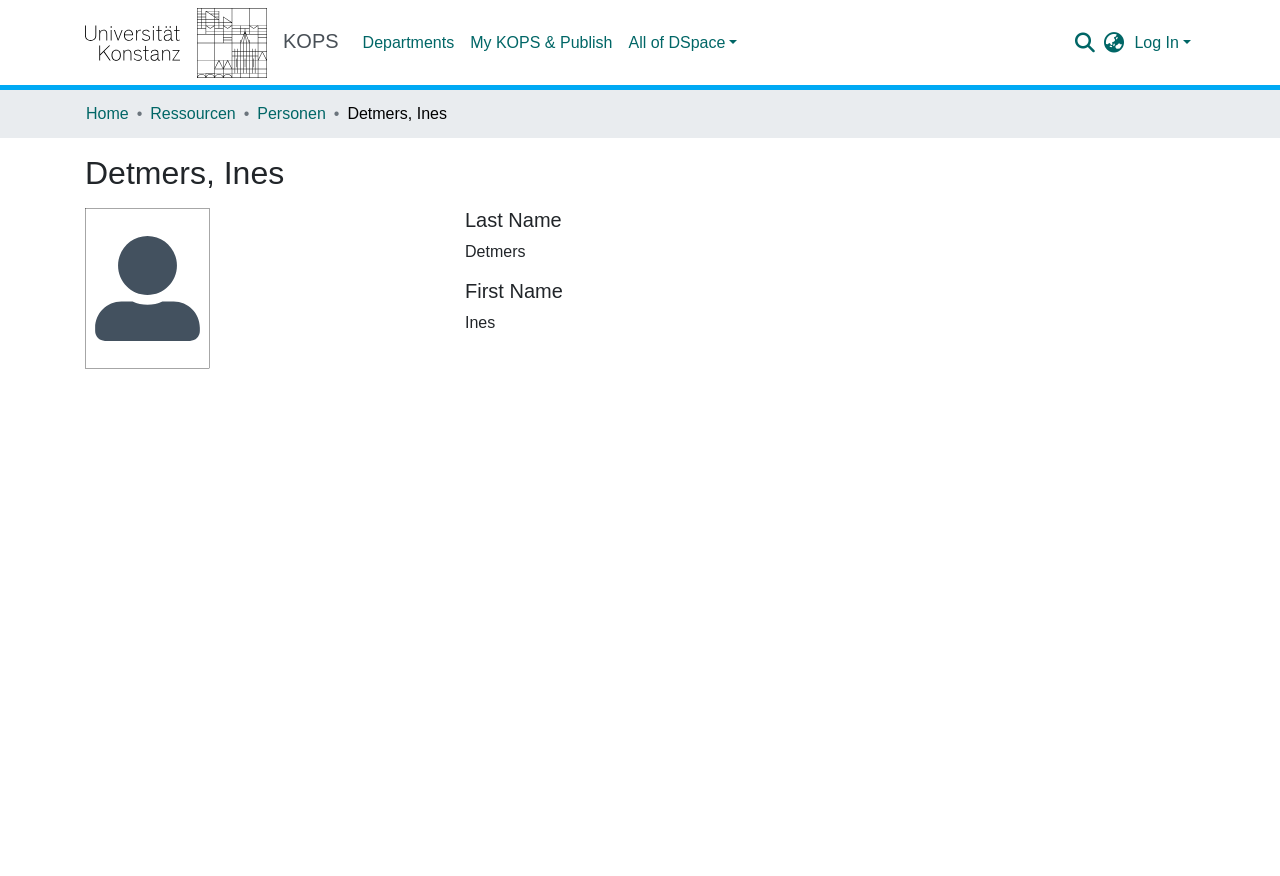Describe all significant elements and features of the webpage.

The webpage is about a person named Detmers, Ines. At the top, there is a main navigation bar that spans the entire width of the page. Within this bar, there are several links, including "Homepage of the University of Konstanz KOPS", "Departments", "My KOPS & Publish", and "All of DSpace". There is also a search function located at the top right corner, consisting of a textbox and a search icon. Next to the search function is a language switch button and a "Log In" link.

Below the navigation bar, there is a breadcrumb navigation section that displays the path "Home > Ressourcen > Personen". The name "Detmers, Ines" is displayed prominently in this section.

The main content of the page is divided into two sections. On the left, there is a profile picture of Detmers, Ines. On the right, there are three sections of information. The first section displays the person's last name, the second section displays their first name, and the third section displays the first name "Ines" in detail.